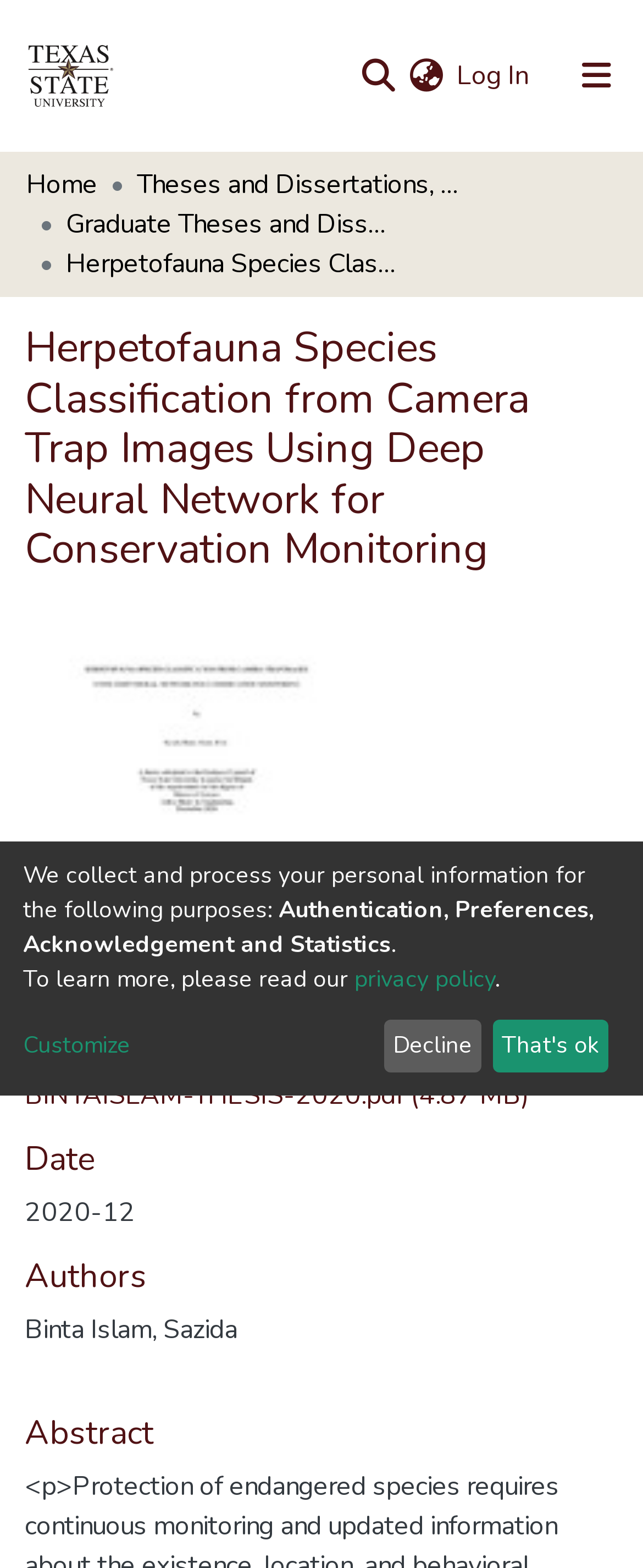Offer a detailed explanation of the webpage layout and contents.

The webpage appears to be a research paper or thesis titled "Herpetofauna Species Classification from Camera Trap Images Using Deep Neural Network for Conservation Monitoring". 

At the top of the page, there is a navigation bar with several elements, including a repository logo, a search bar, a language switch button, and a login button. 

Below the navigation bar, there is a breadcrumb navigation section with links to "Home", "Theses and Dissertations, Capstones, and Directed Research", and "Graduate Theses and Dissertations". 

The main content of the page is divided into several sections. The first section displays the title of the research paper, which is also the title of the webpage. 

Below the title, there are sections for "Files", "Date", "Authors", and "Abstract". The "Files" section contains a link to a PDF file, while the "Date" section displays the date "2020-12". The "Authors" section lists the authors of the research paper, and the "Abstract" section appears to be empty. 

On the right side of the page, there is a section with a heading "We collect and process your personal information for the following purposes:". This section contains several paragraphs of text explaining the purposes of collecting personal information, along with links to a privacy policy and a "Customize" option. There are also two buttons, "Decline" and "That's ok", at the bottom of this section.